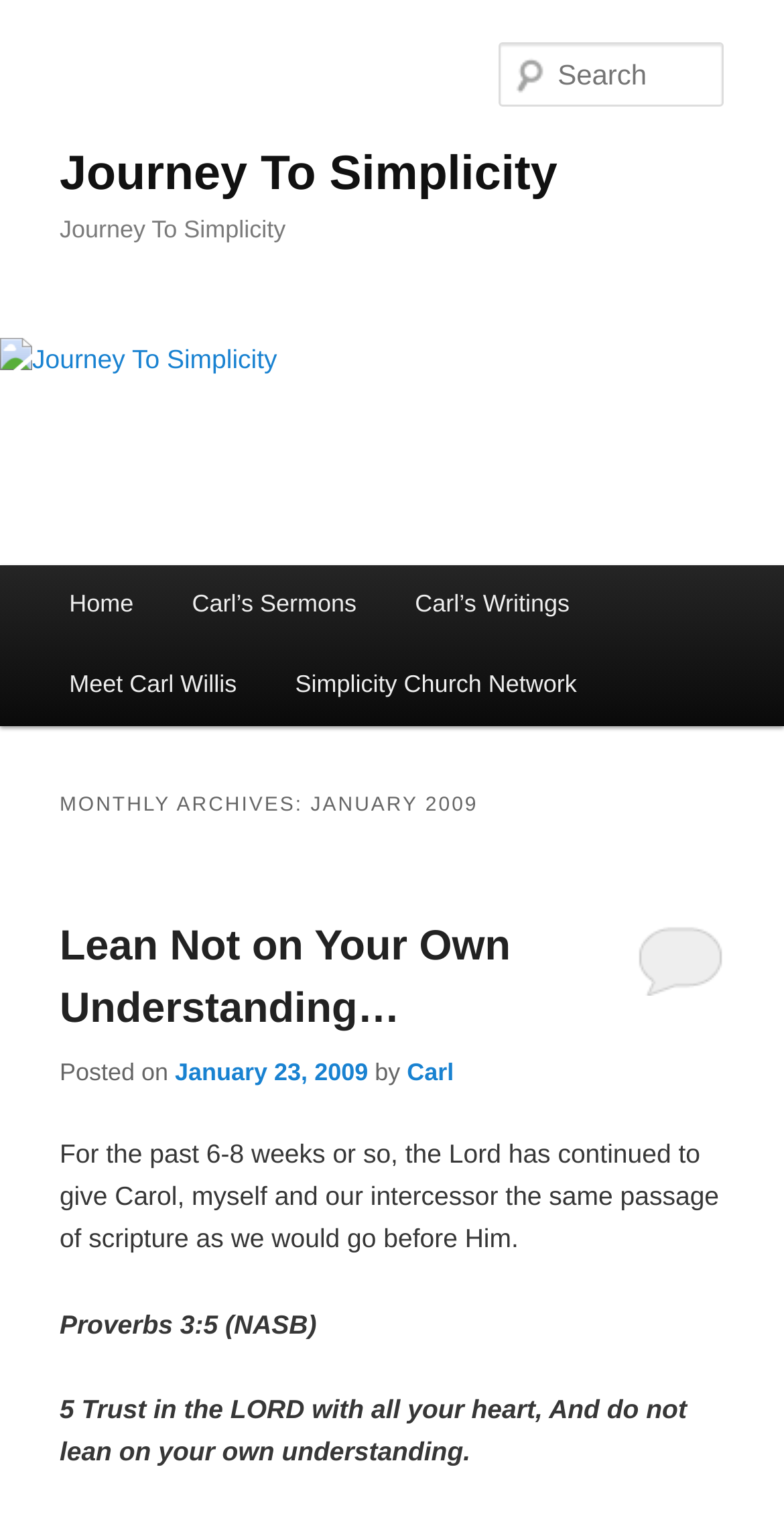Respond to the question with just a single word or phrase: 
What is the name of the author of the latest article?

Carl